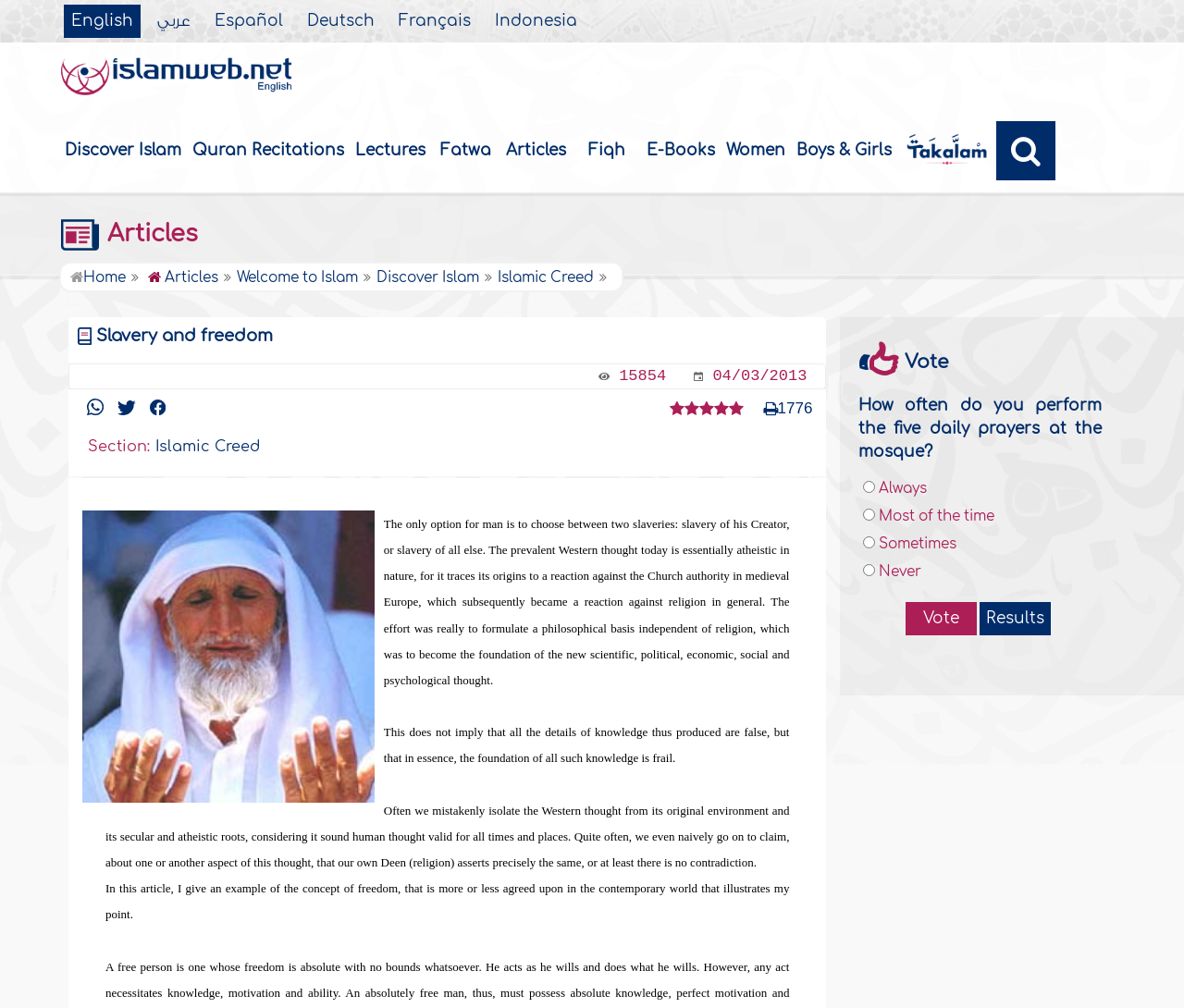Give a detailed account of the webpage.

This webpage is about Islam and has a title "Slavery and freedom". At the top, there are links to switch the language to English, Arabic, Spanish, German, French, and Indonesian. Below the language links, there is a heading "Islamweb" with a logo image. 

To the right of the logo, there are several links, including "Discover Islam", "Quran Recitations", "Lectures", "Fatwa", "Articles", "Fiqh", "E-Books", "Women", "Boys & Girls", and an empty link. 

Below these links, there is a heading "Articles" with a link to "Articles". On the right side of the page, there are links to "Home", "Articles", "Welcome to Islam", "Discover Islam", and "Islamic Creed". 

The main content of the page is an article titled "Slavery and freedom". The article has a rating of 5 out of 5 based on 2 opinions. The article discusses the concept of freedom in Western thought and its roots in atheism. It also explains how this concept is often mistakenly isolated from its original environment and considered valid for all times and places. 

Below the article, there is a section to vote on how often one performs the five daily prayers at the mosque, with options to choose from "Always", "Most of the time", "Sometimes", and "Never". There are also links to "Vote" and "Results" at the bottom of the page.